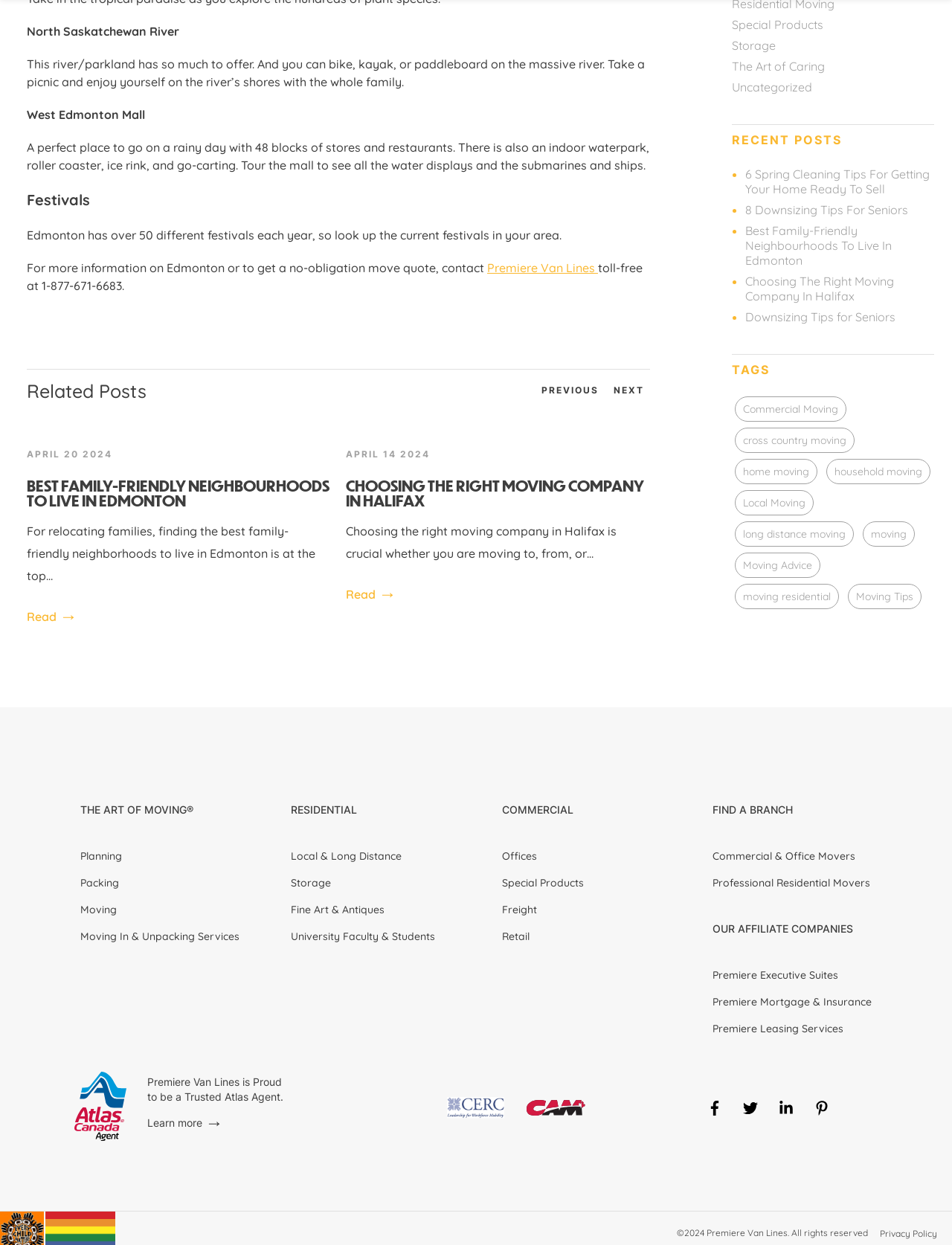What is the name of the company mentioned in the webpage?
Answer the question with a single word or phrase, referring to the image.

Premiere Van Lines